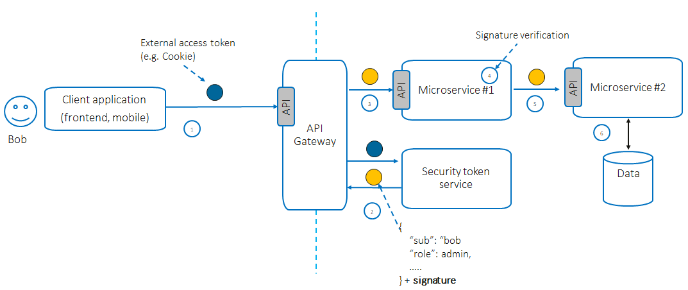Provide a single word or phrase answer to the question: 
What is the purpose of the Security Token Service?

Signature verification